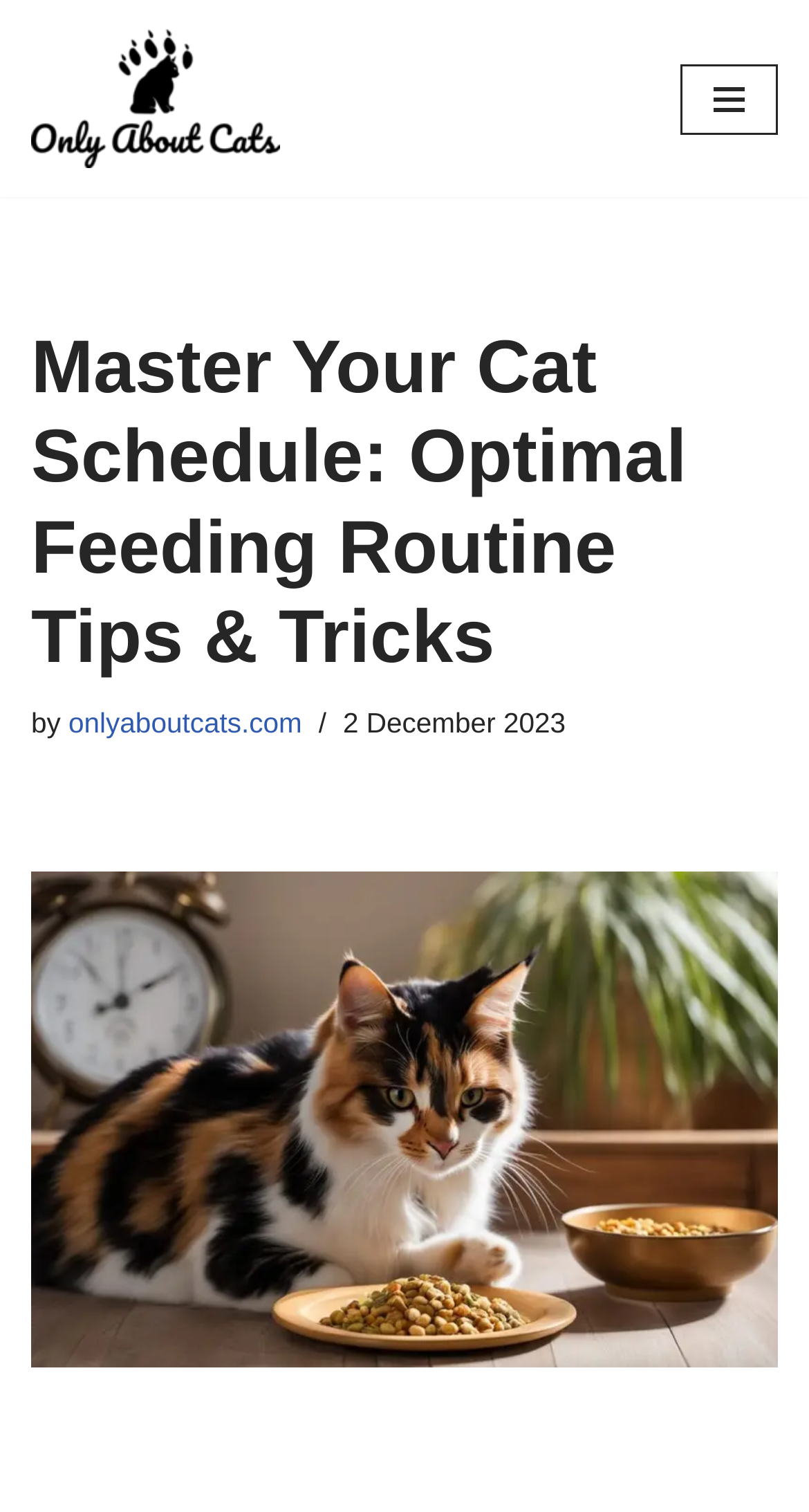Respond with a single word or phrase:
What is the purpose of the link at the top?

Skip to content